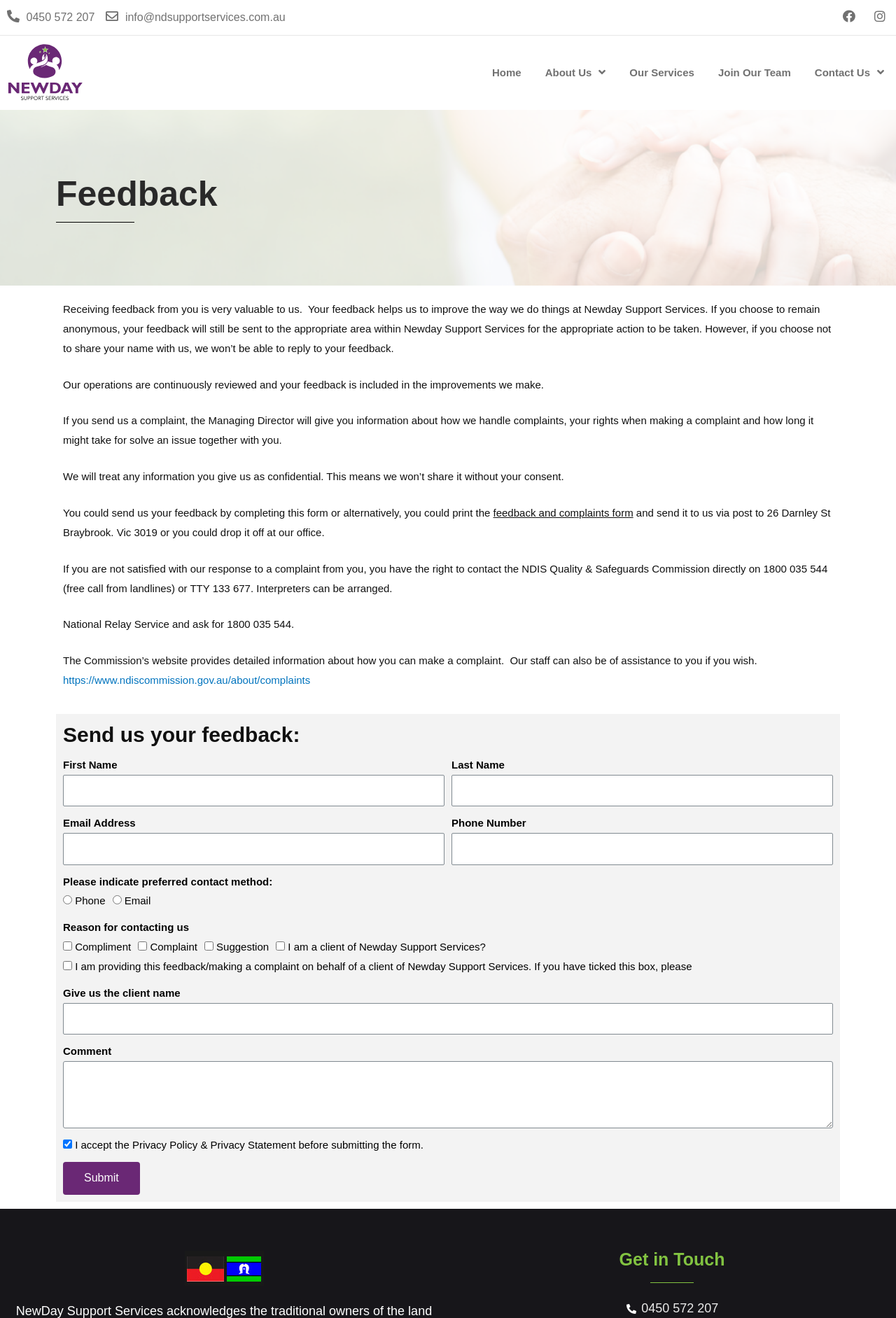Can users remain anonymous when providing feedback?
Kindly give a detailed and elaborate answer to the question.

According to the text on the webpage, users have the option to remain anonymous when providing feedback. It is stated that 'If you choose to remain anonymous, your feedback will still be sent to the appropriate area within Newday Support Services for the appropriate action to be taken.'